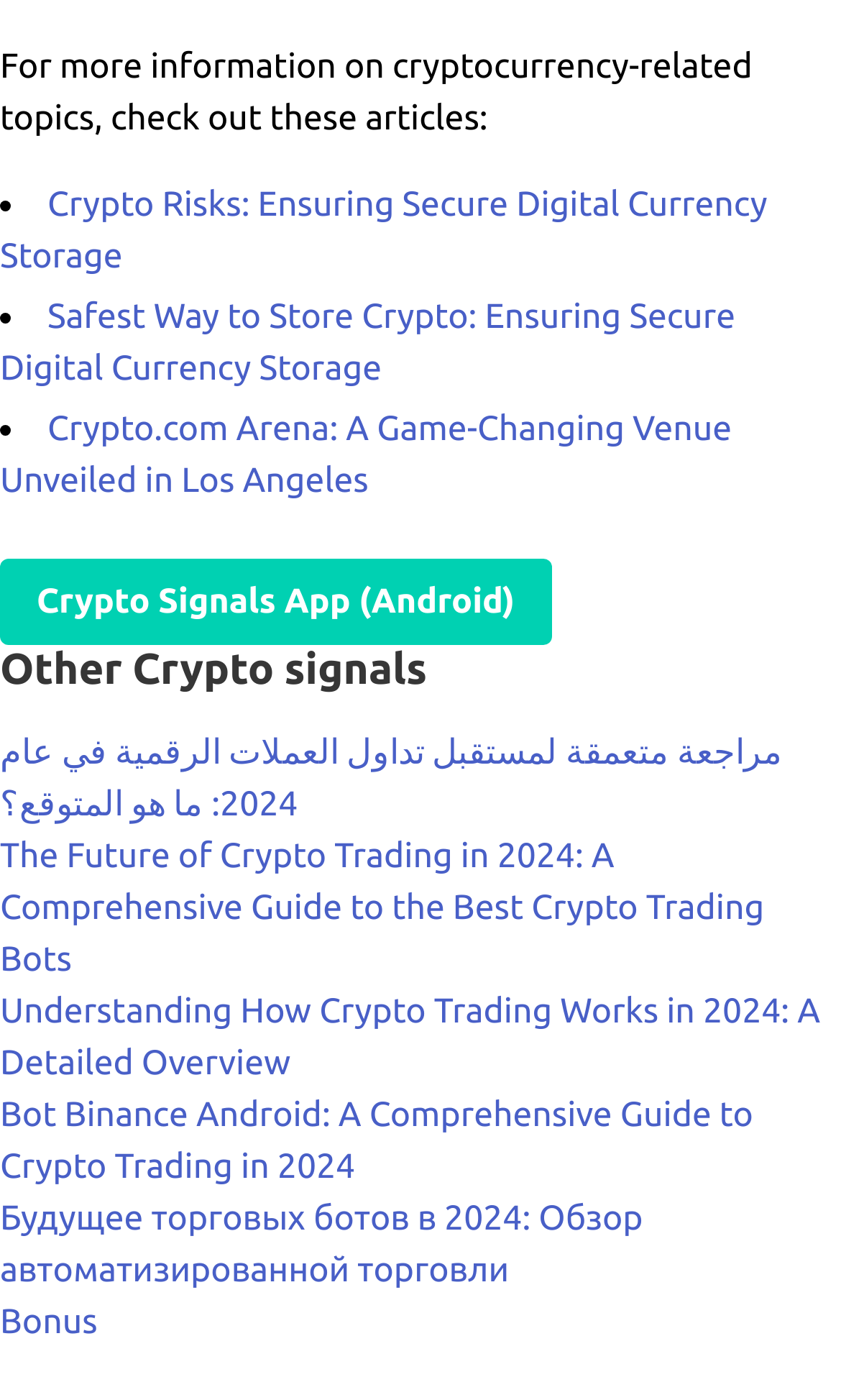Find the bounding box coordinates of the element I should click to carry out the following instruction: "Read about Crypto Risks".

[0.0, 0.132, 0.912, 0.197]